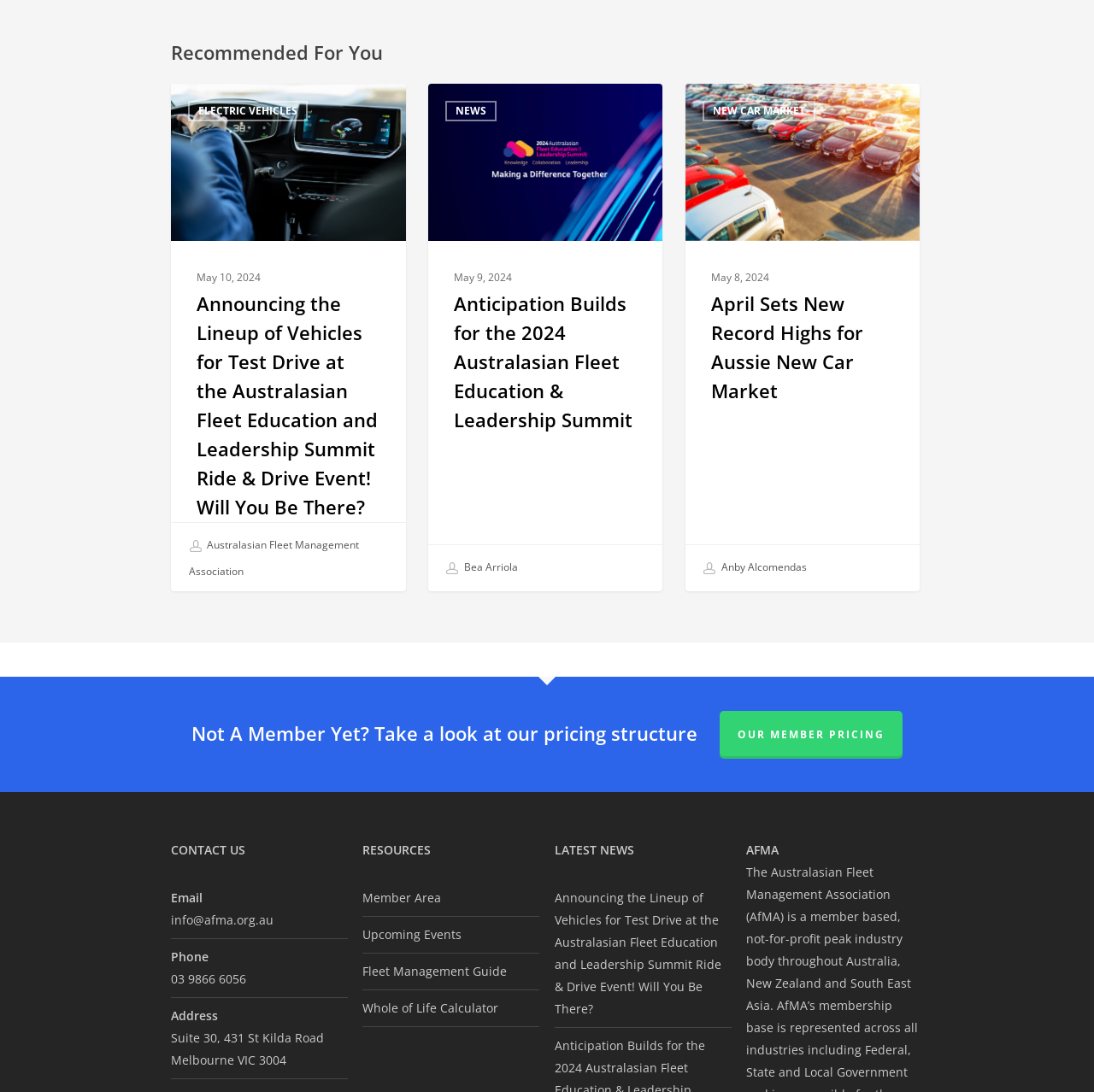What is the title of the section that contains the link 'Member Area'?
Please provide a detailed and thorough answer to the question.

I found the title by looking at the StaticText 'RESOURCES' and the corresponding link 'Member Area'.